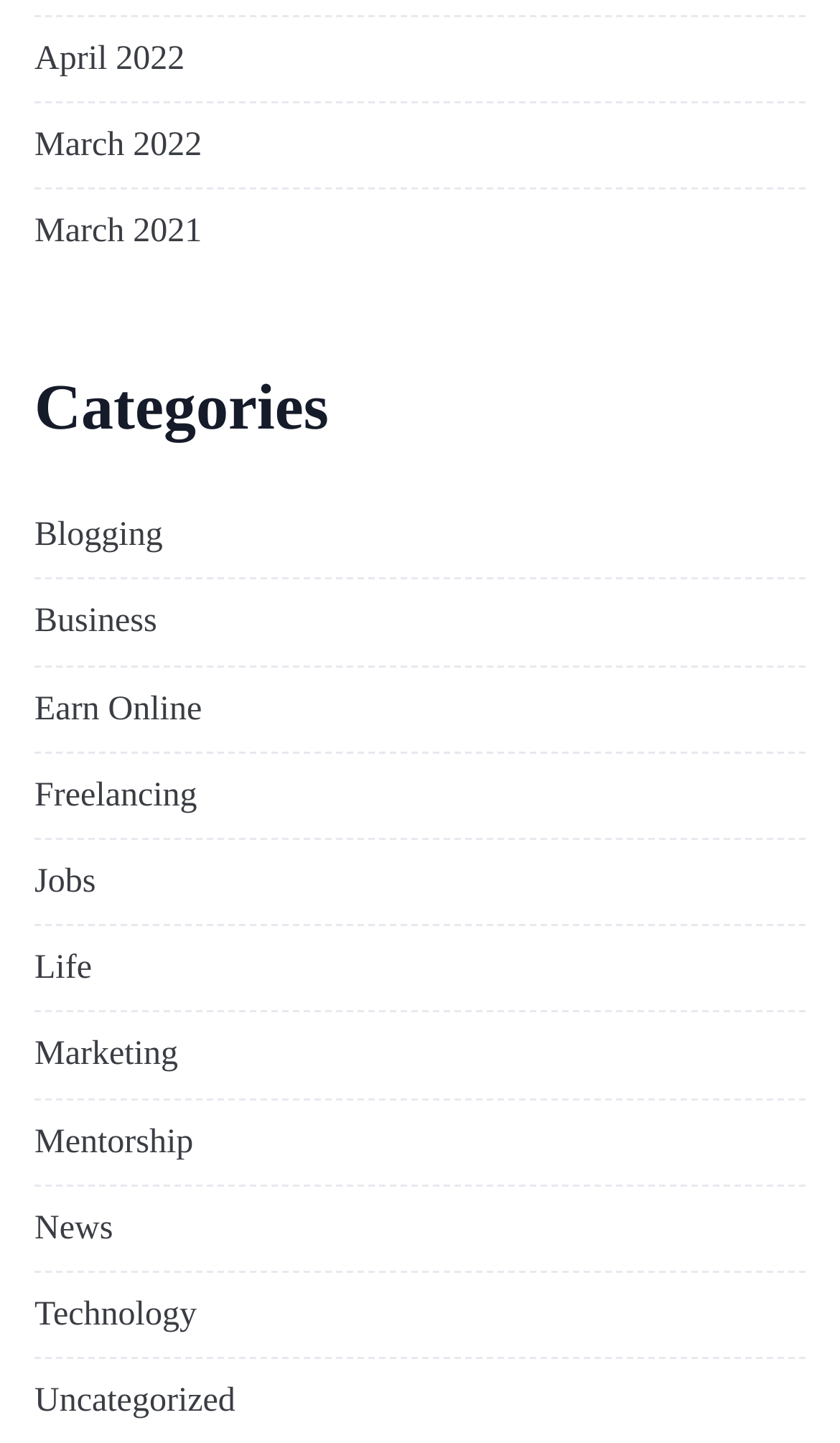Please determine the bounding box coordinates of the area that needs to be clicked to complete this task: 'browse categories'. The coordinates must be four float numbers between 0 and 1, formatted as [left, top, right, bottom].

[0.041, 0.247, 0.959, 0.32]